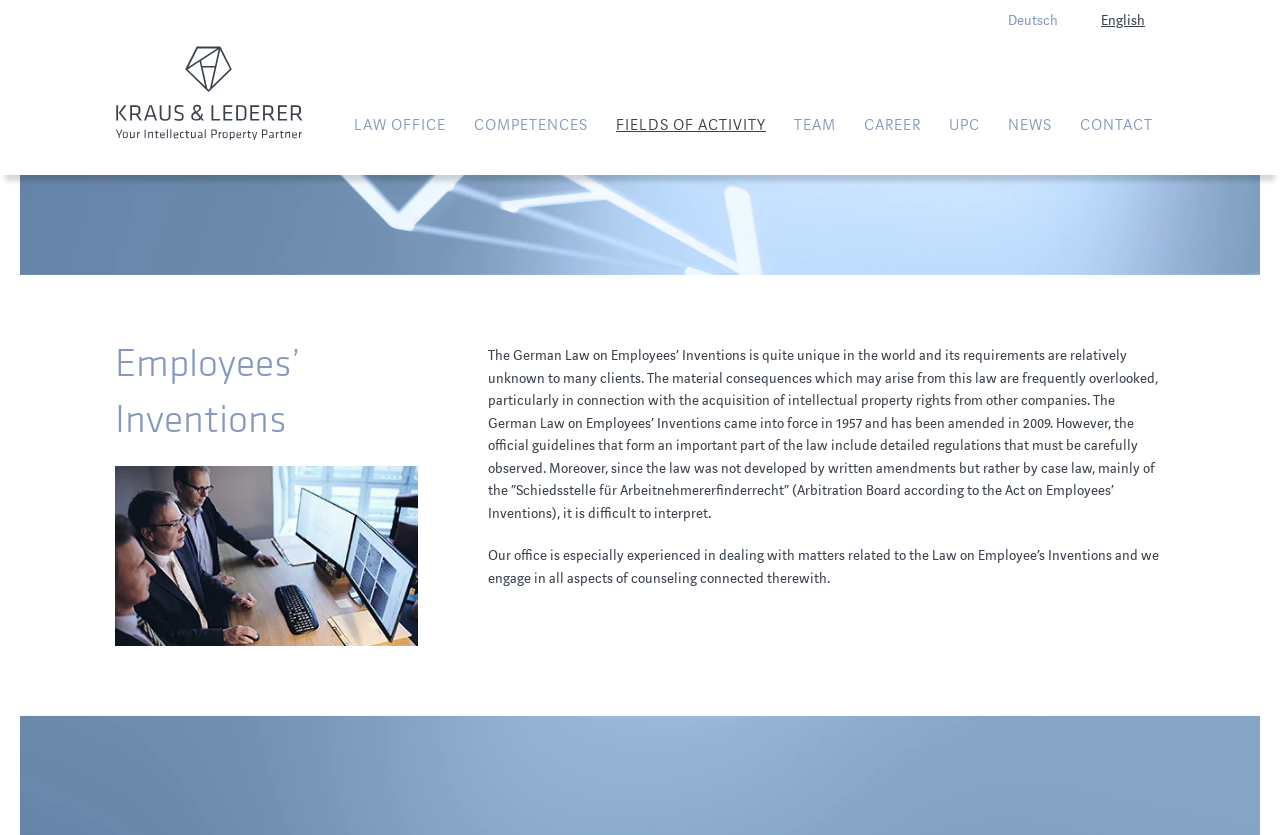Determine the bounding box coordinates of the clickable region to follow the instruction: "Explore competences".

[0.361, 0.058, 0.469, 0.165]